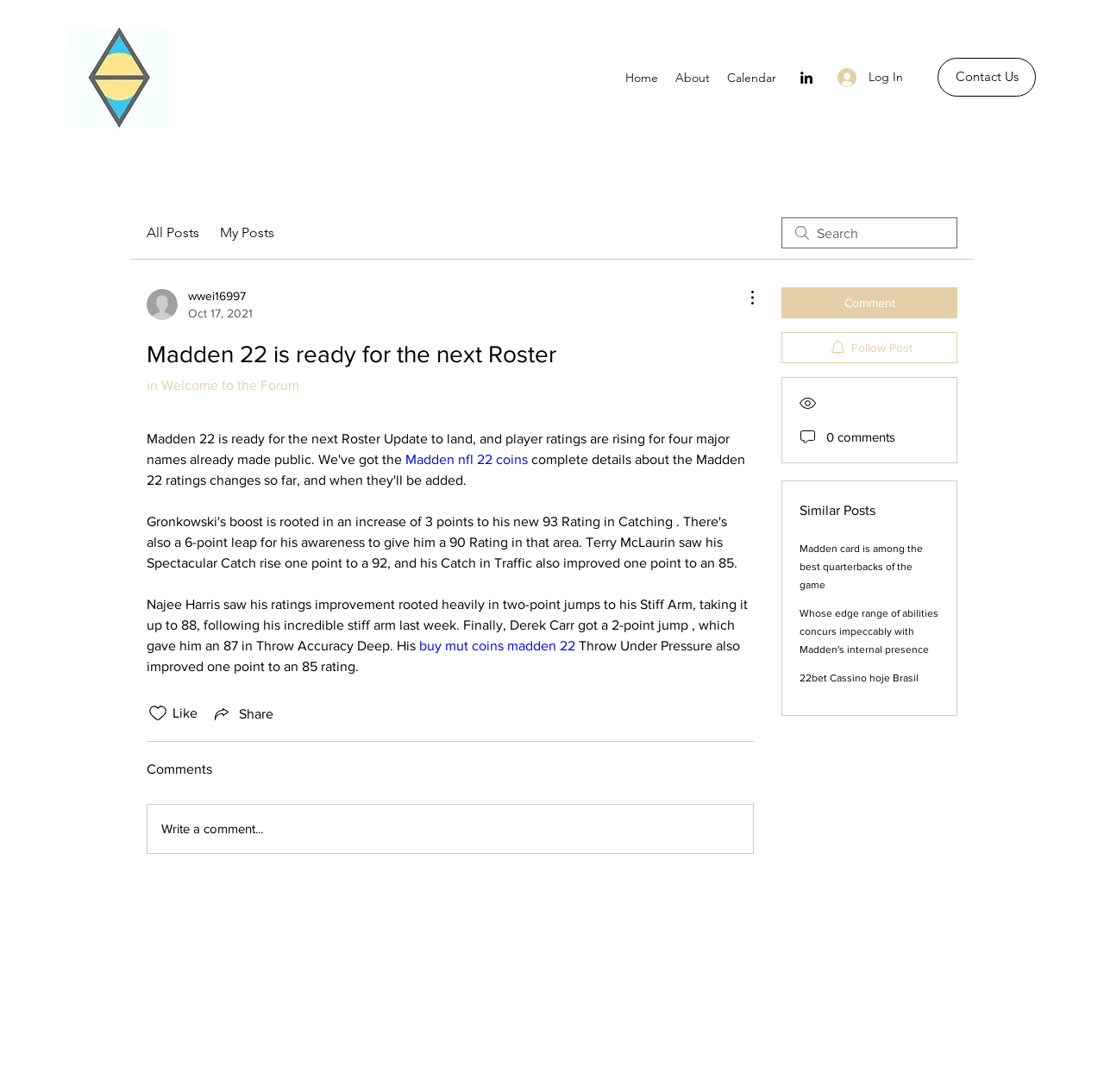What is the function of the 'Search' bar?
Answer the question with a detailed and thorough explanation.

The 'Search' bar is located at the top of the webpage, and its function is to allow users to search for specific content within the website, such as articles, posts, or other resources.